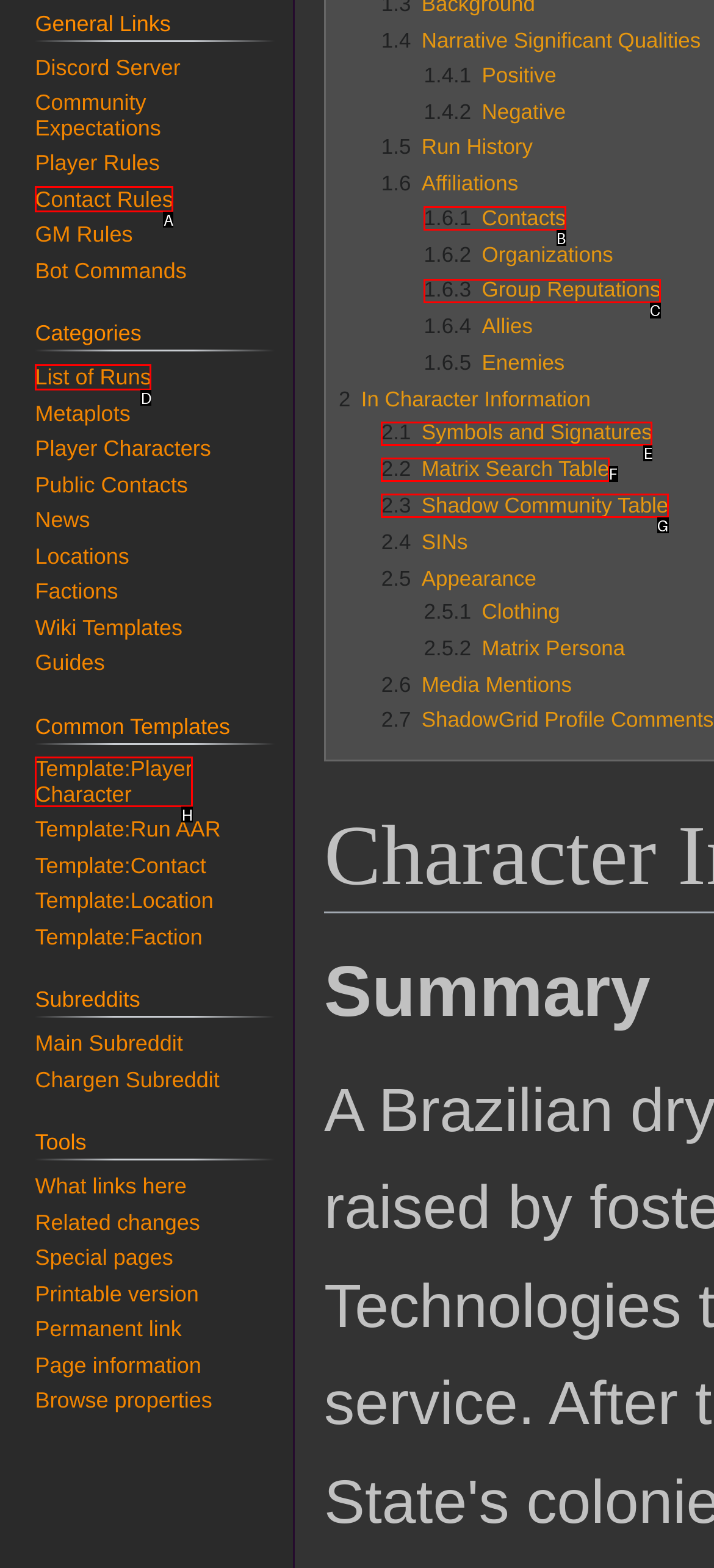Looking at the description: 2.1 Symbols and Signatures, identify which option is the best match and respond directly with the letter of that option.

E